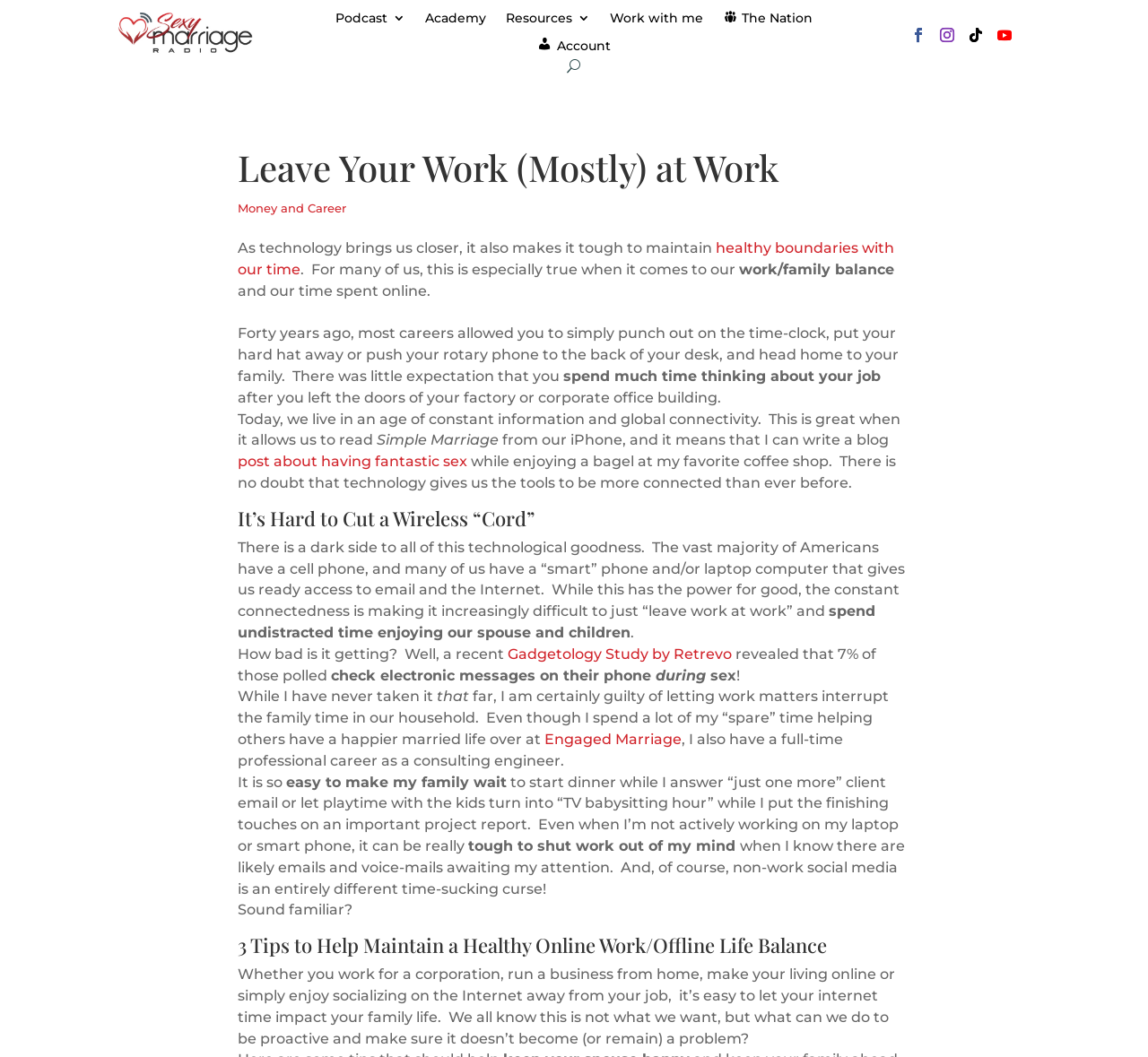Find the bounding box coordinates for the element described here: "healthy boundaries with our time".

[0.207, 0.227, 0.779, 0.263]